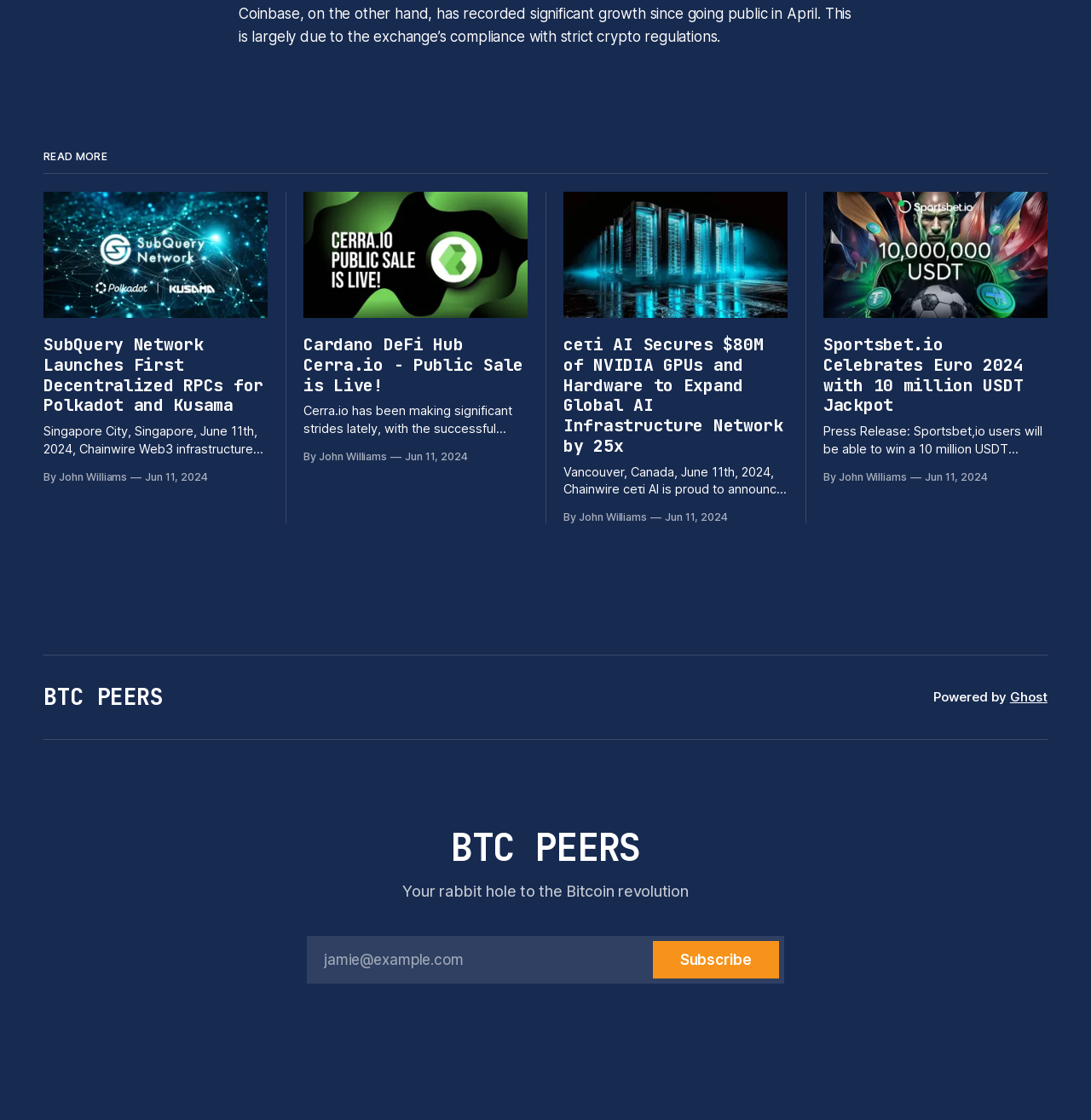Find the bounding box coordinates of the clickable region needed to perform the following instruction: "Click the 'READ MORE' heading". The coordinates should be provided as four float numbers between 0 and 1, i.e., [left, top, right, bottom].

[0.04, 0.135, 0.96, 0.156]